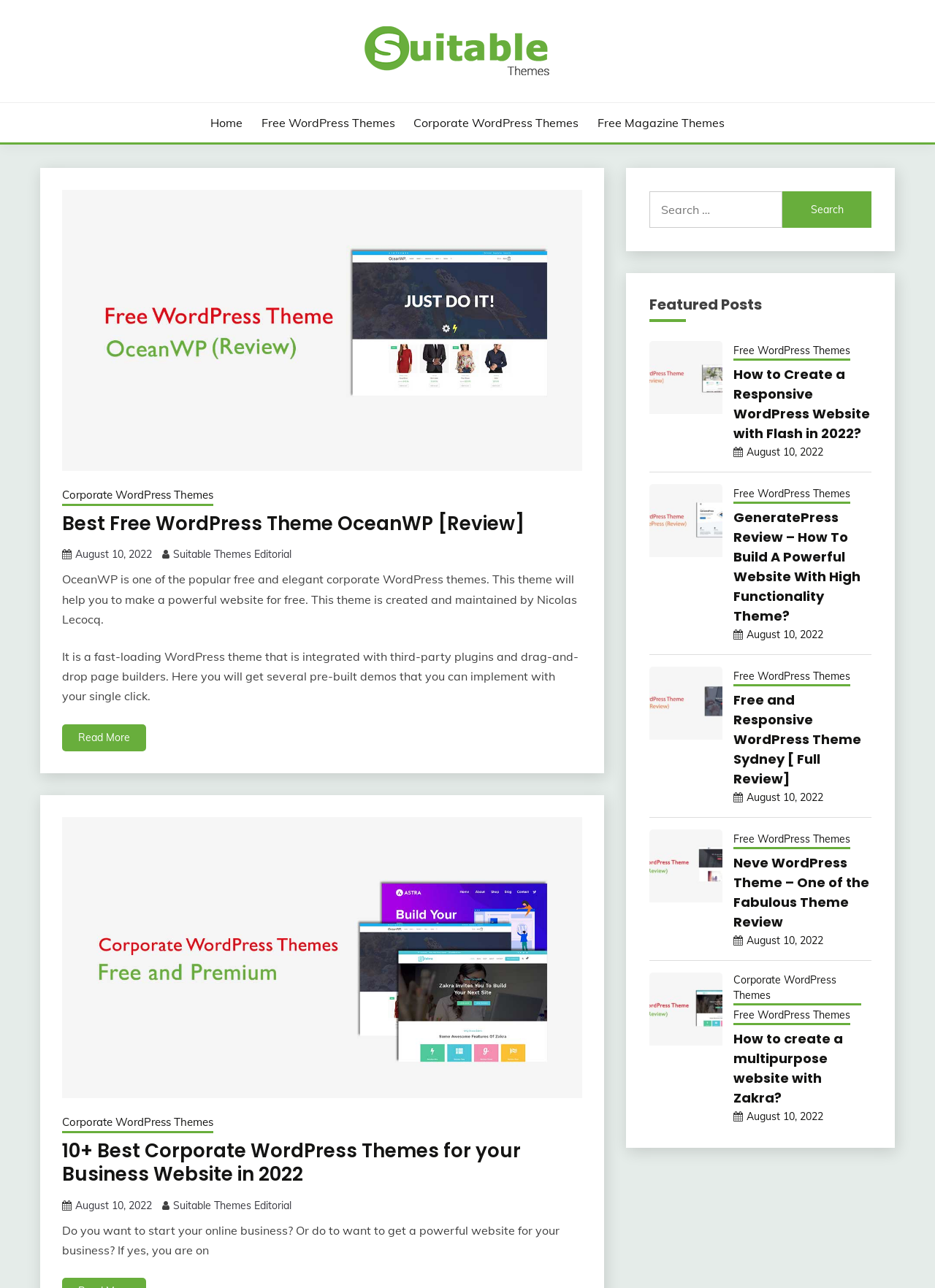Please provide a brief answer to the question using only one word or phrase: 
What is the category of the theme 'OceanWP'?

Corporate WordPress Themes